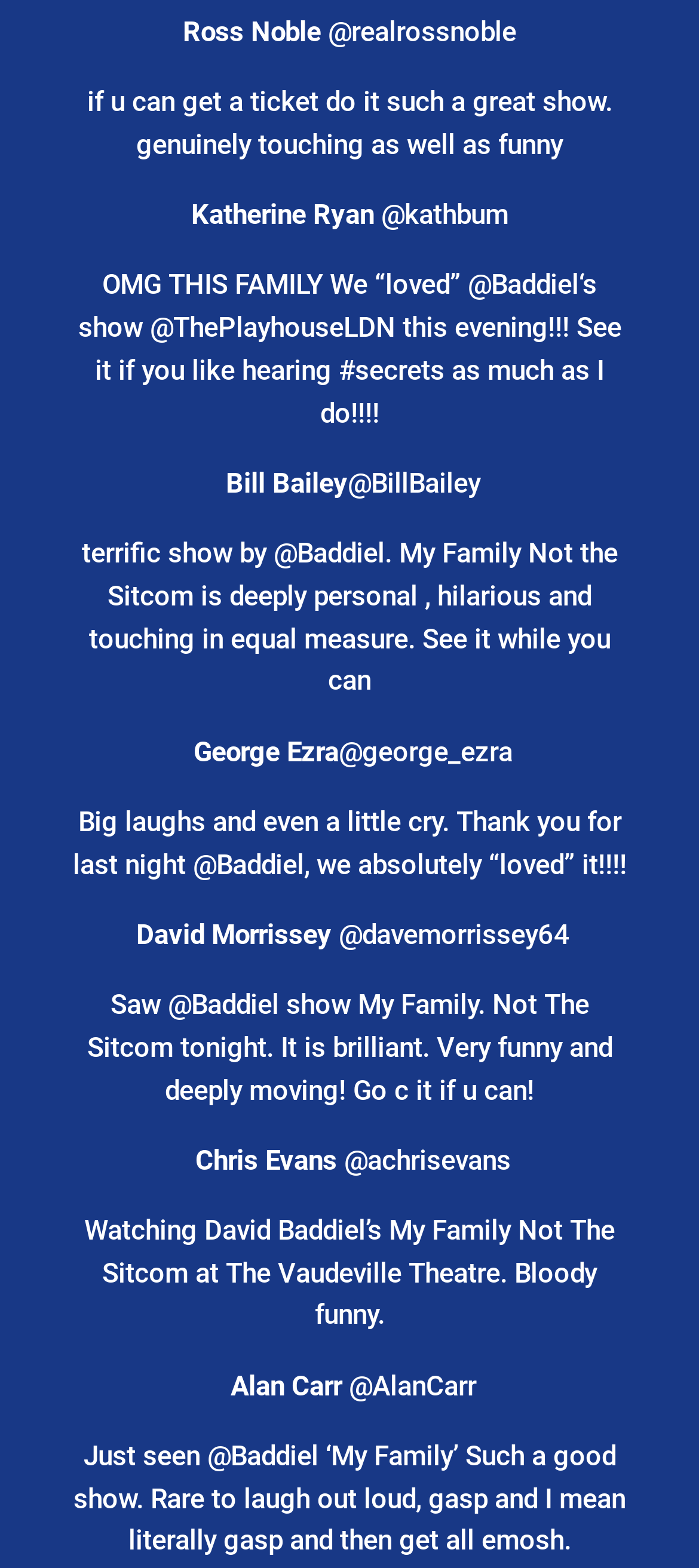Locate the bounding box coordinates of the region to be clicked to comply with the following instruction: "View George Ezra's profile". The coordinates must be four float numbers between 0 and 1, in the form [left, top, right, bottom].

[0.277, 0.469, 0.733, 0.49]